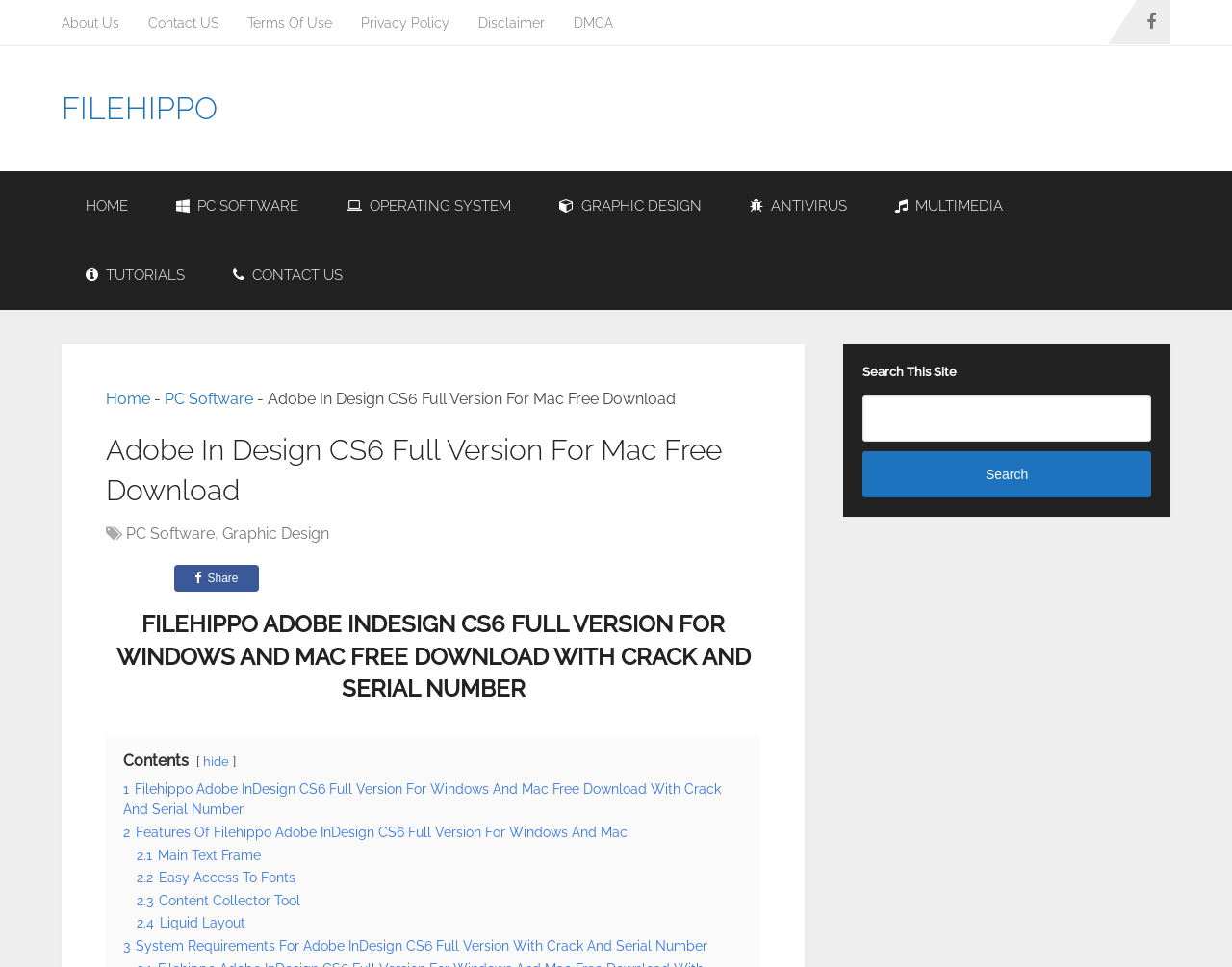Describe all significant elements and features of the webpage.

The webpage is about Filehippo Adobe InDesign CS6 Full Version for Windows and Mac free download with crack and serial number. At the top, there are several links to different sections of the website, including "About Us", "Contact US", "Terms Of Use", "Privacy Policy", "Disclaimer", and "DMCA". On the top right, there is a link to "FILEHIPPO" and a search icon.

Below the top links, there is a navigation menu with links to different categories, including "HOME", "PC SOFTWARE", "OPERATING SYSTEM", "GRAPHIC DESIGN", "ANTIVIRUS", "MULTIMEDIA", and "TUTORIALS". 

On the left side, there is a breadcrumbs navigation showing the current page's path, which is "Home > PC Software > Adobe In Design CS6 Full Version For Mac Free Download". 

The main content of the page is divided into several sections. The first section has a heading "Adobe In Design CS6 Full Version For Mac Free Download" and a link to "PC Software" and "Graphic Design". 

Below that, there is a section with a heading "FILEHIPPO ADOBE INDESIGN CS6 FULL VERSION FOR WINDOWS AND MAC FREE DOWNLOAD WITH CRACK AND SERIAL NUMBER". This section appears to be the main content of the page, describing the software and its features.

Further down, there are links to different sections of the content, including "1 Filehippo Adobe InDesign CS6 Full Version For Windows And Mac Free Download With Crack And Serial Number", "2 Features Of Filehippo Adobe InDesign CS6 Full Version For Windows And Mac", and "3 System Requirements For Adobe InDesign CS6 Full Version With Crack And Serial Number". Each of these sections has sub-links to more specific topics, such as "Main Text Frame", "Easy Access To Fonts", and "Liquid Layout".

On the right side, there is a complementary section with a search box and a button to search the site.